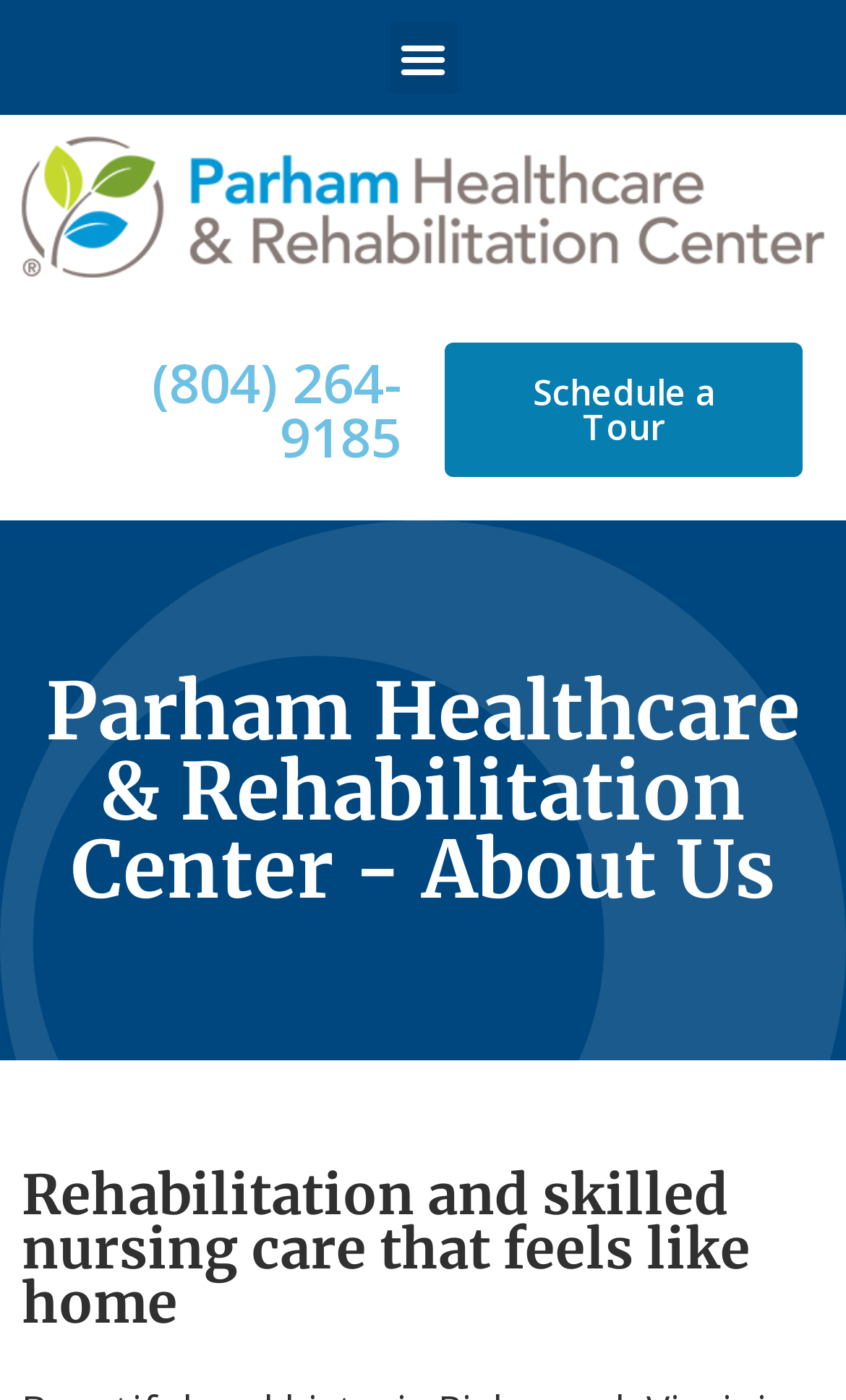Using the element description: "Menu", determine the bounding box coordinates for the specified UI element. The coordinates should be four float numbers between 0 and 1, [left, top, right, bottom].

[0.458, 0.015, 0.542, 0.067]